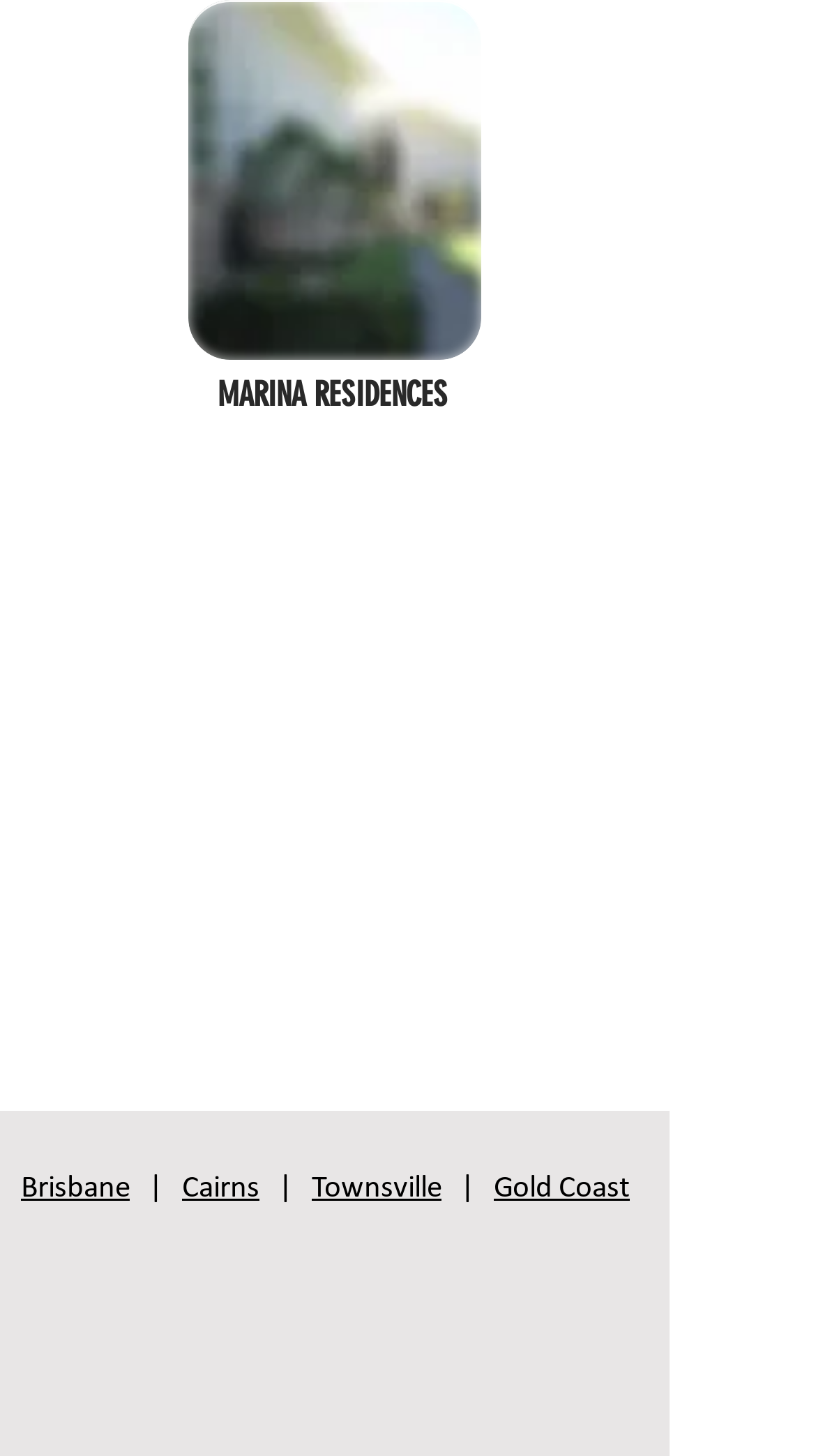How many social media links are there?
Please use the image to provide an in-depth answer to the question.

The answer can be found in the list element with the description 'Social Bar' which contains three link elements, each corresponding to a social media platform, namely LinkedIn, Facebook, and Instagram.